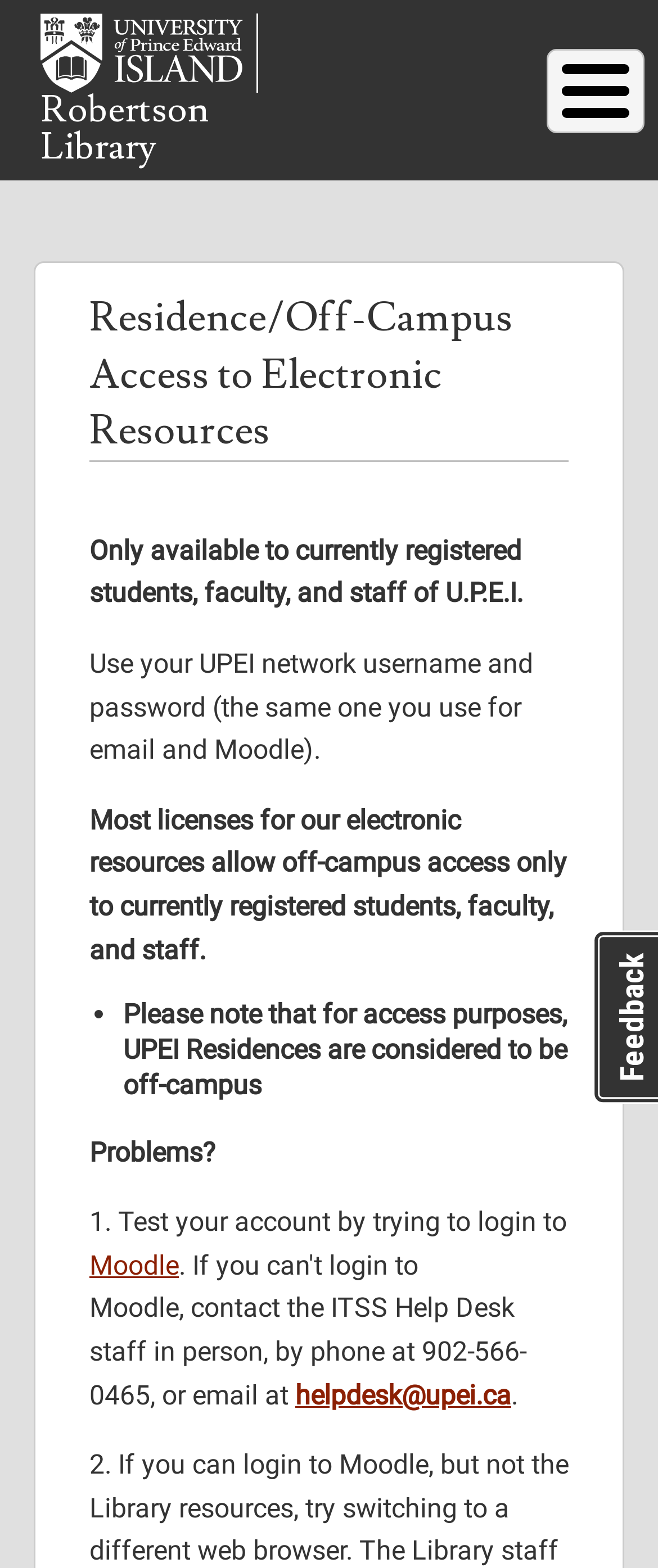Provide the bounding box for the UI element matching this description: "Moodle".

[0.136, 0.797, 0.272, 0.817]